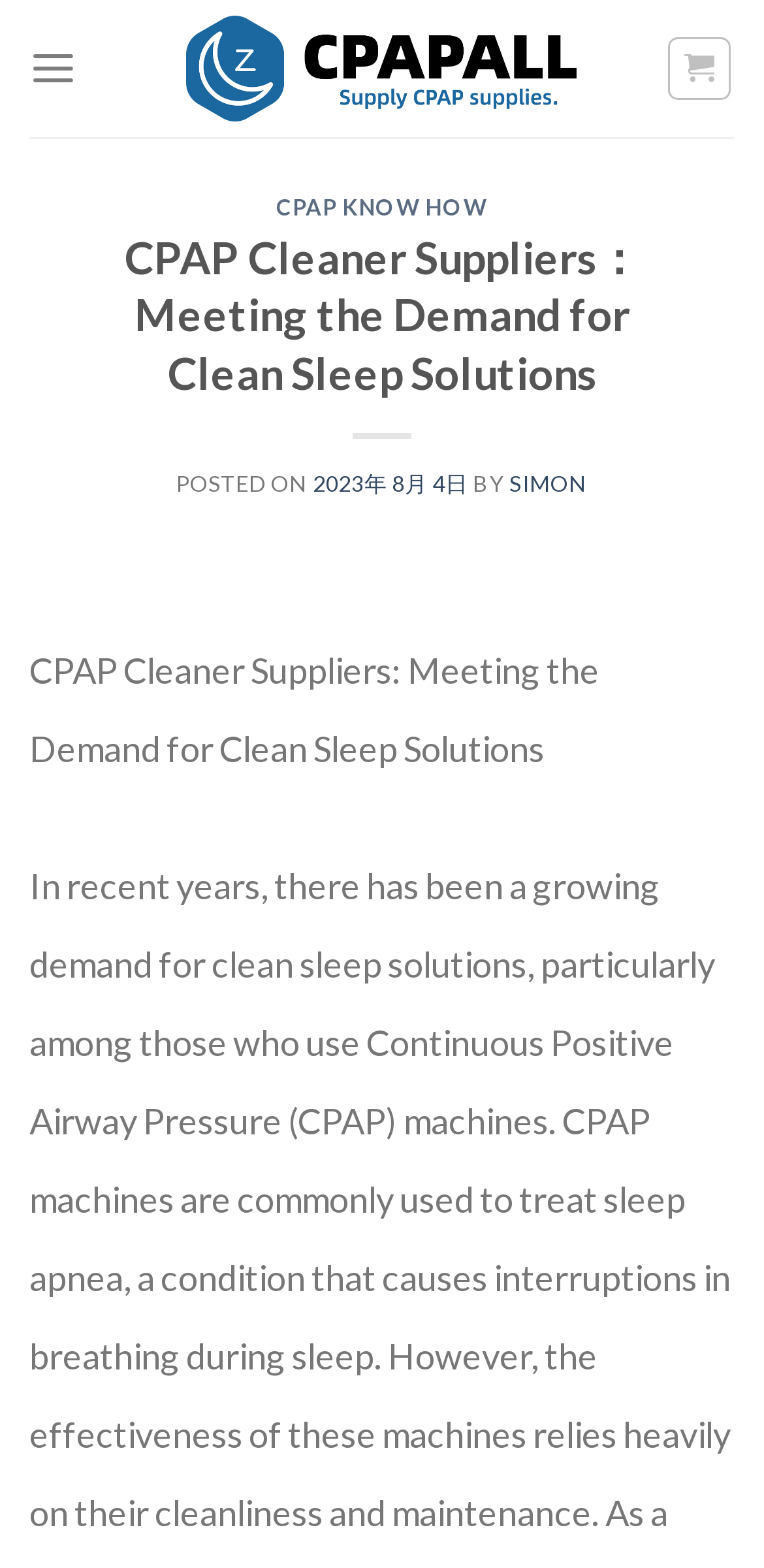Please identify the webpage's heading and generate its text content.

CPAP Cleaner Suppliers： Meeting the Demand for Clean Sleep Solutions